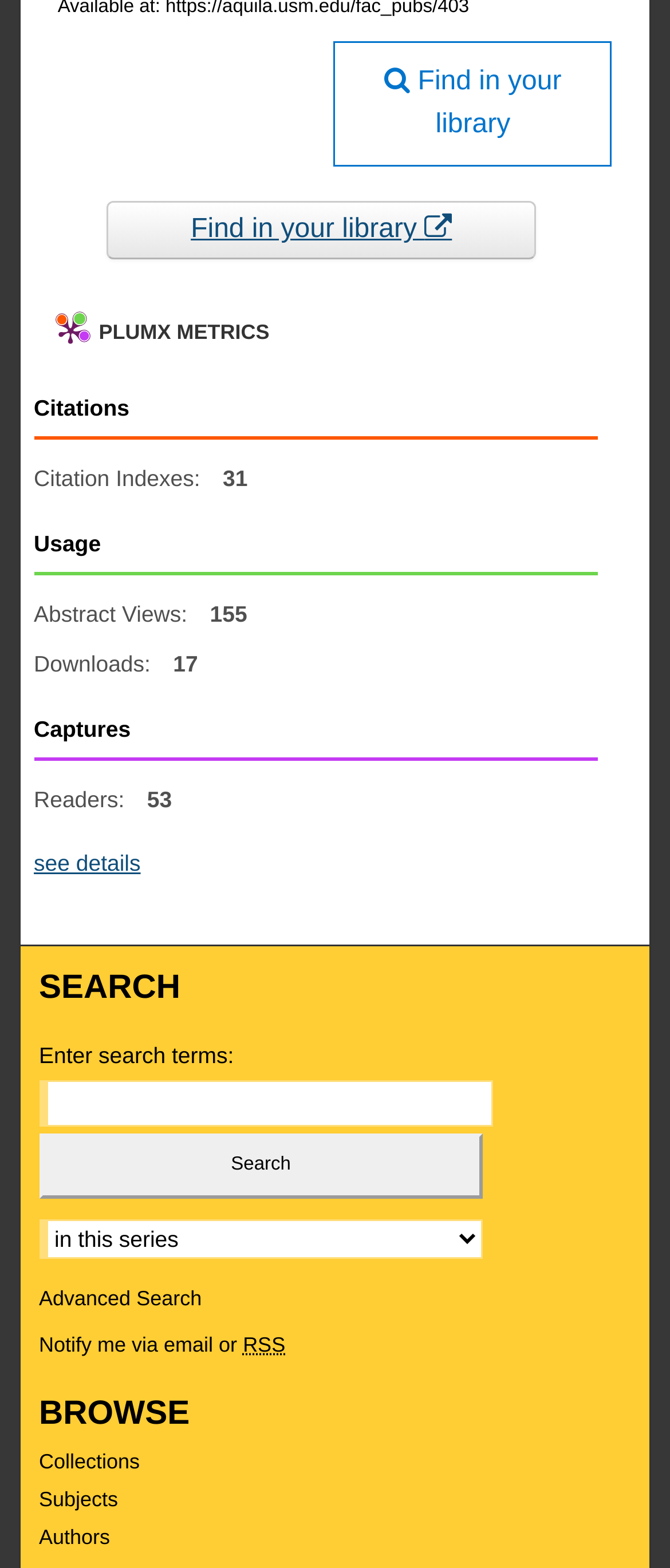What is the purpose of the 'Notify me via email or RSS' link?
Analyze the image and provide a thorough answer to the question.

I inferred the purpose of the link by its text and the presence of the 'Really Simple Syndication' icon, suggesting that it will allow the user to receive notifications via email or RSS feed.